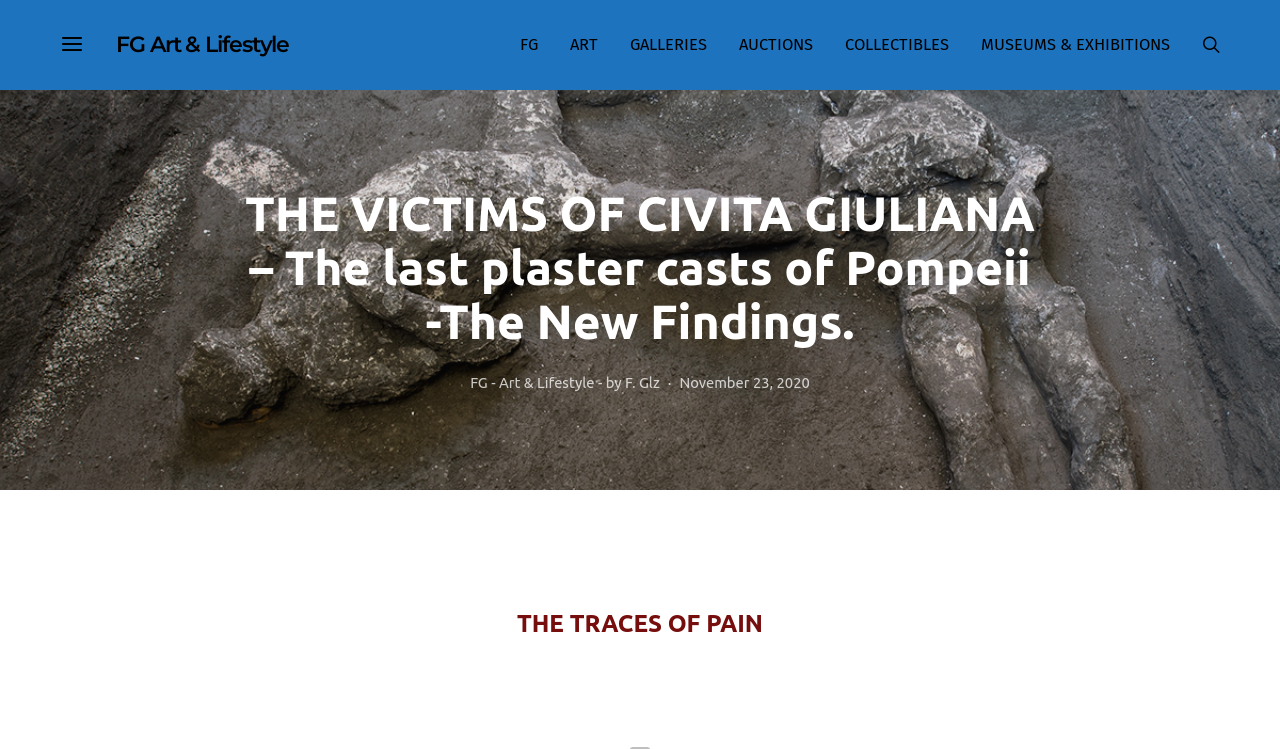What is the title of the subheading in the article section?
Please answer the question with a detailed response using the information from the screenshot.

I looked at the article section and found a subheading with a larger font size. The title of the subheading is 'THE TRACES OF PAIN', which is a part of the article content.